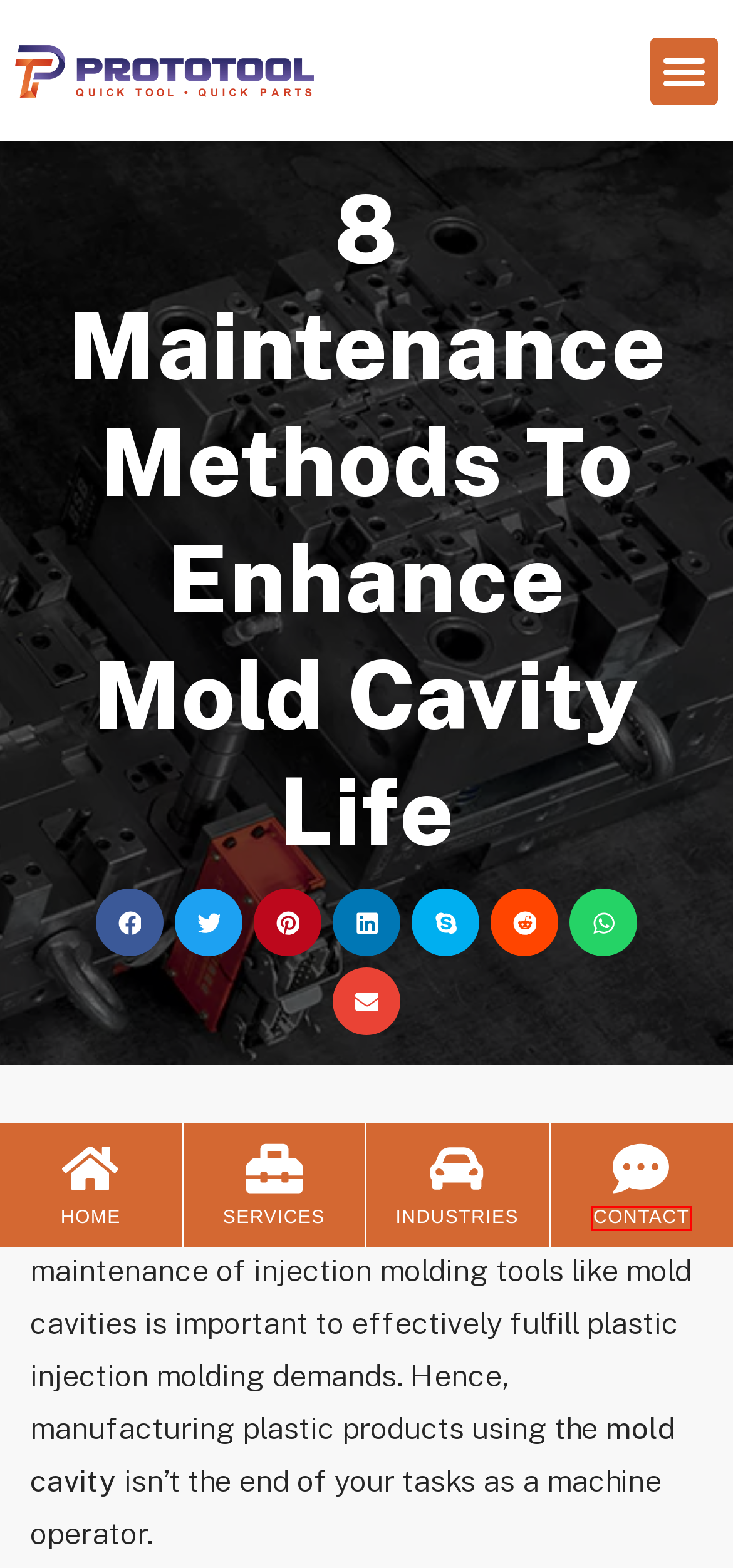You are looking at a webpage screenshot with a red bounding box around an element. Pick the description that best matches the new webpage after interacting with the element in the red bounding box. The possible descriptions are:
A. Injection Mold Life Cycle | Mold Lifespan
B. Mold | Prototool
C. Rapid Prototyping Online Quote, 24hrs Reply | Prototool
D. On Demand Manufacturing Custom Production Provider | Prototool
E. Injection Molding | Prototool
F. Rapid Prototyping Industry Applications | Prototool
G. Comparison | Prototool
H. Defects | Prototool

C